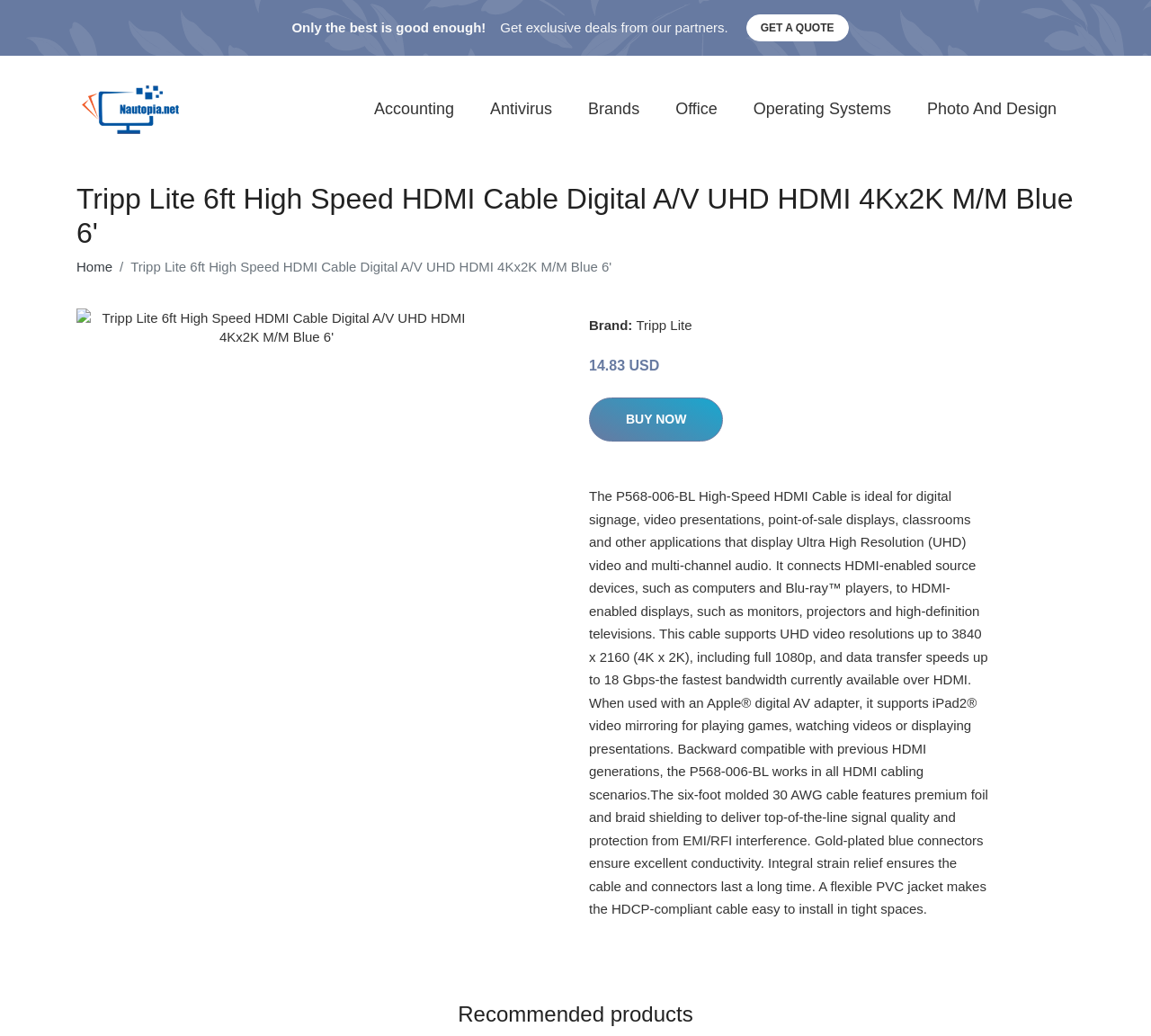Provide a brief response to the question below using a single word or phrase: 
What is the price of the Tripp Lite 6ft High Speed HDMI Cable?

14.83 USD